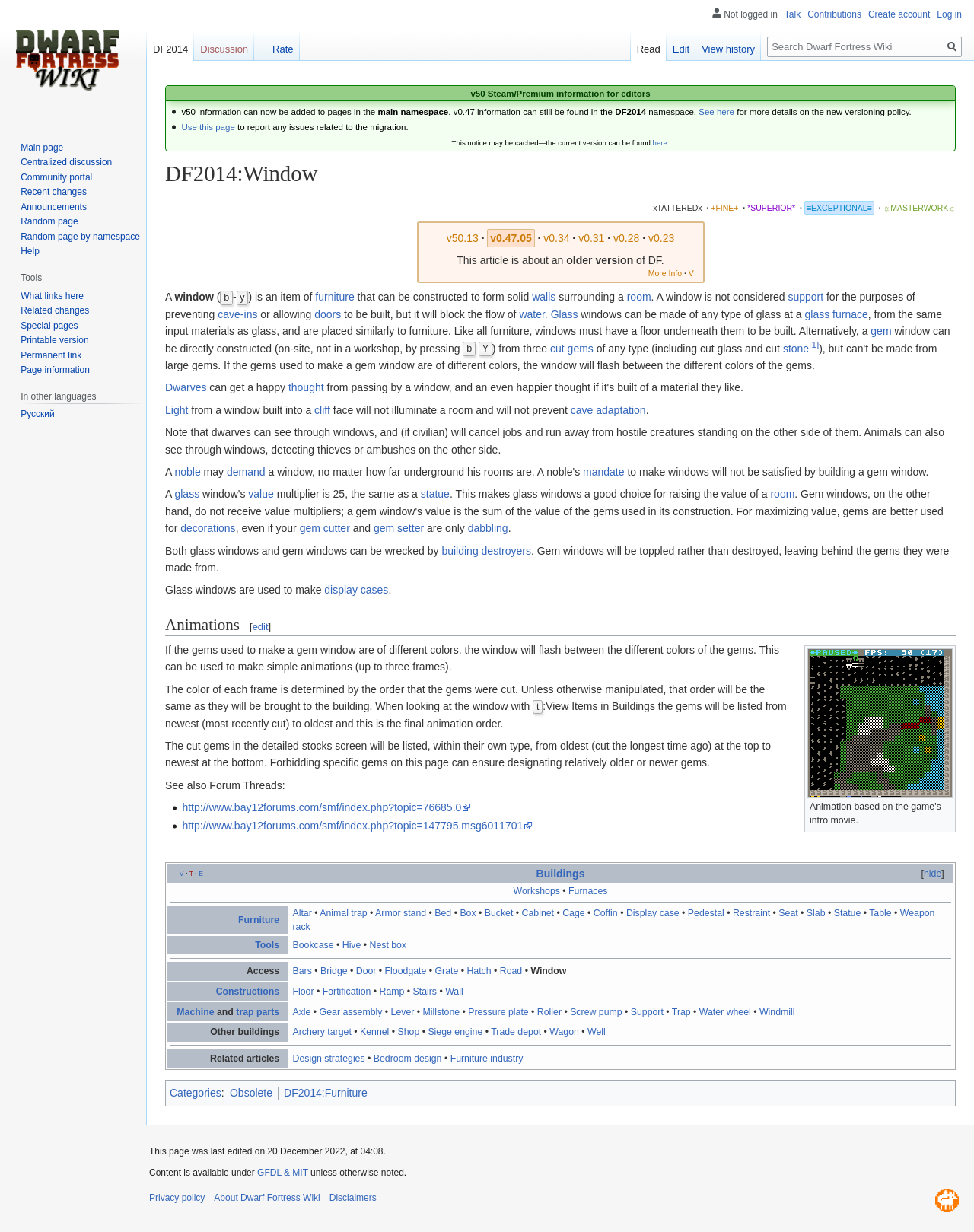Refer to the element description About Dwarf Fortress Wiki and identify the corresponding bounding box in the screenshot. Format the coordinates as (top-left x, top-left y, bottom-right x, bottom-right y) with values in the range of 0 to 1.

[0.22, 0.968, 0.329, 0.977]